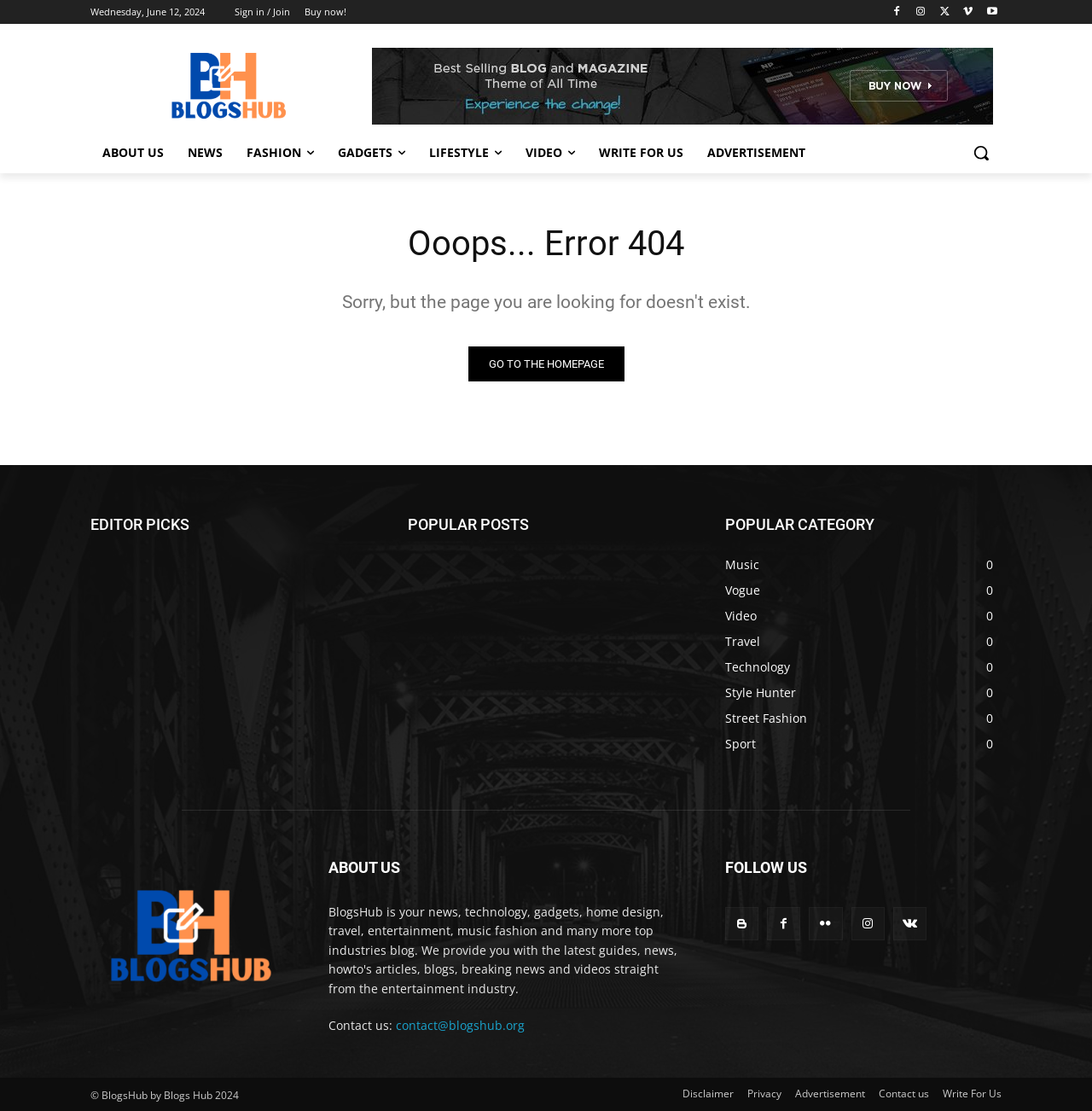Please identify the bounding box coordinates of the element that needs to be clicked to execute the following command: "Contact us". Provide the bounding box using four float numbers between 0 and 1, formatted as [left, top, right, bottom].

[0.362, 0.916, 0.48, 0.93]